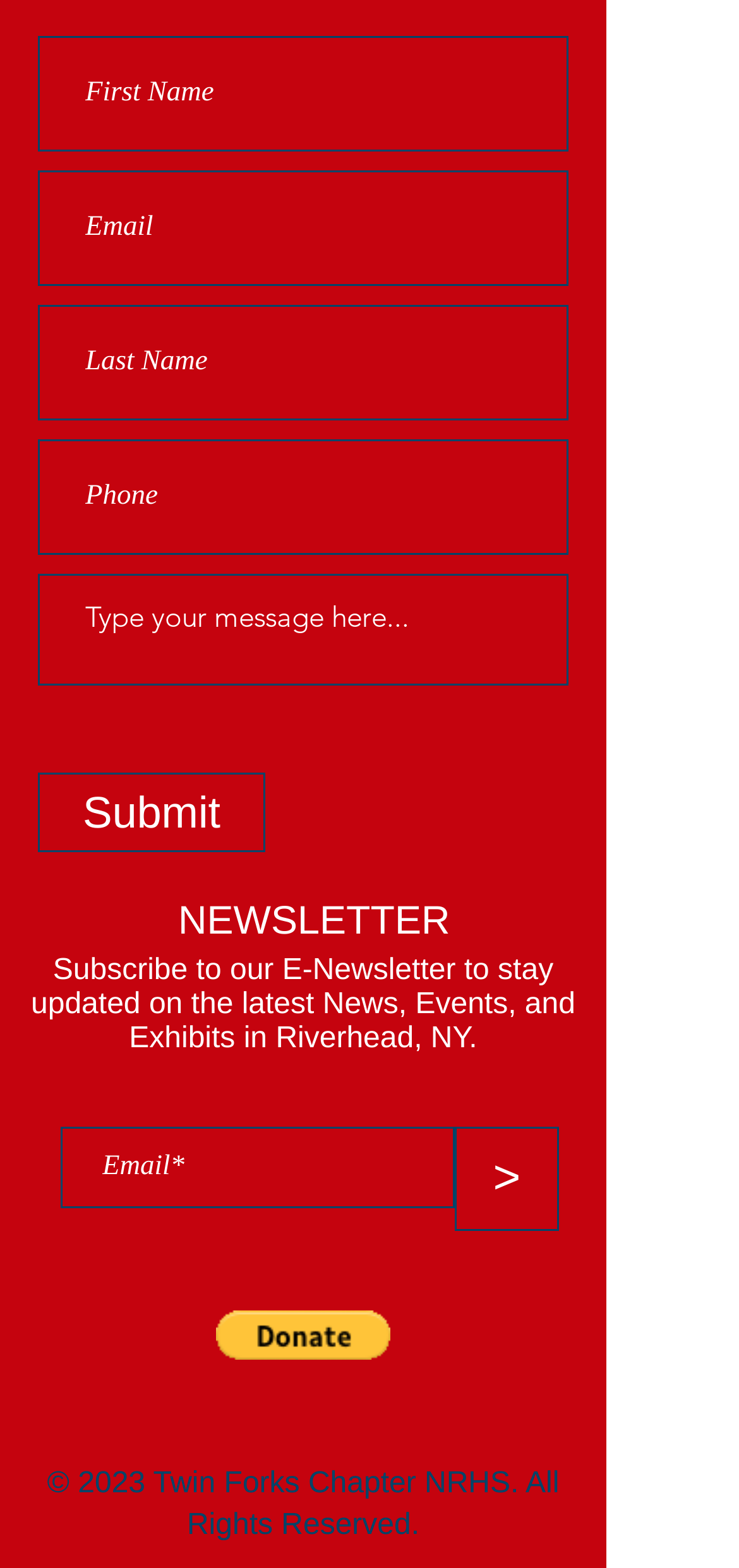Could you locate the bounding box coordinates for the section that should be clicked to accomplish this task: "Enter email".

[0.082, 0.719, 0.615, 0.771]